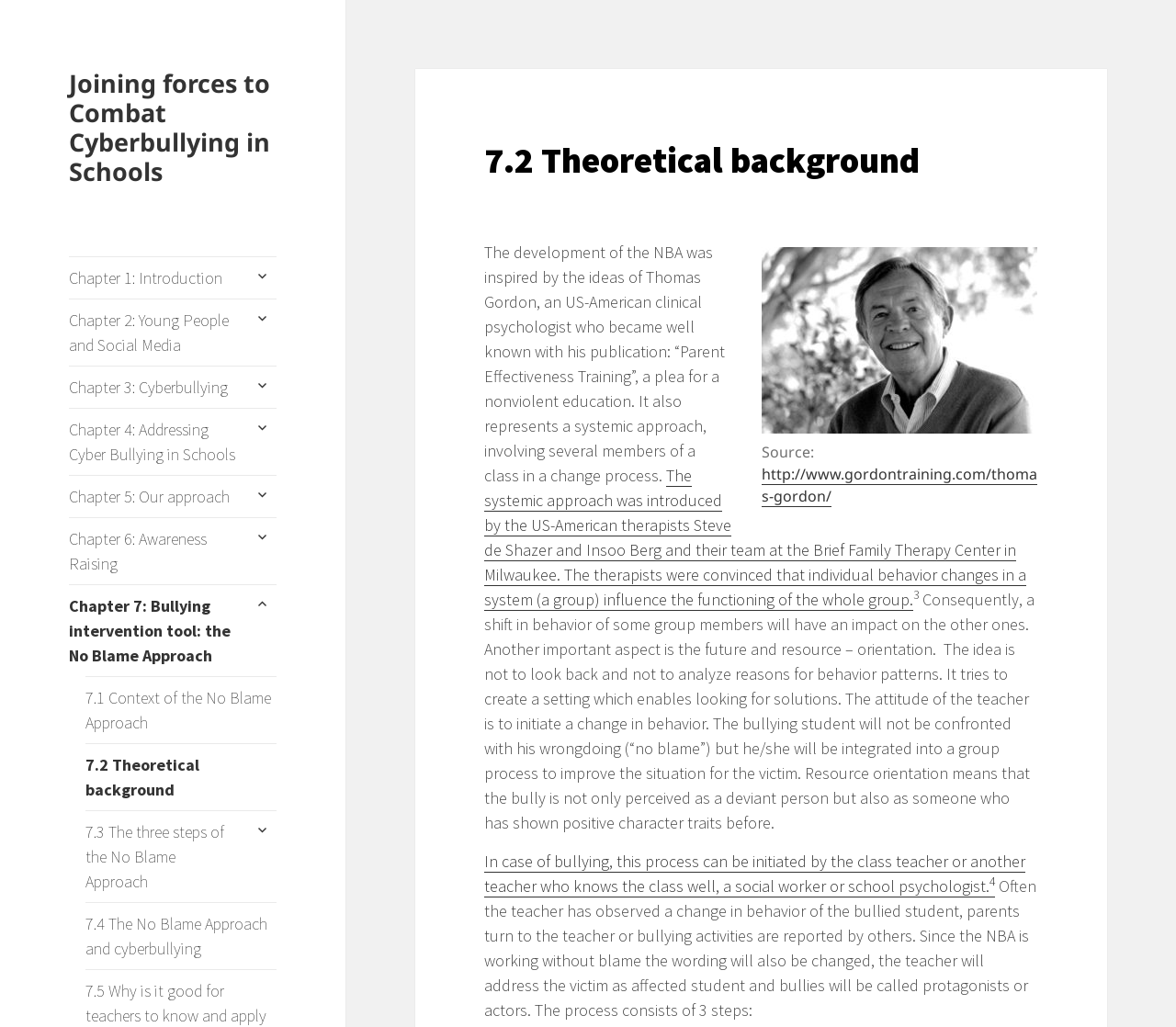Determine the bounding box coordinates of the clickable element necessary to fulfill the instruction: "Read more about Louis Michot: Cajun, Zydeco, Old Timey, Race, Solo Records & a Humble Genuis that is “Rêve du Troubadour”". Provide the coordinates as four float numbers within the 0 to 1 range, i.e., [left, top, right, bottom].

None